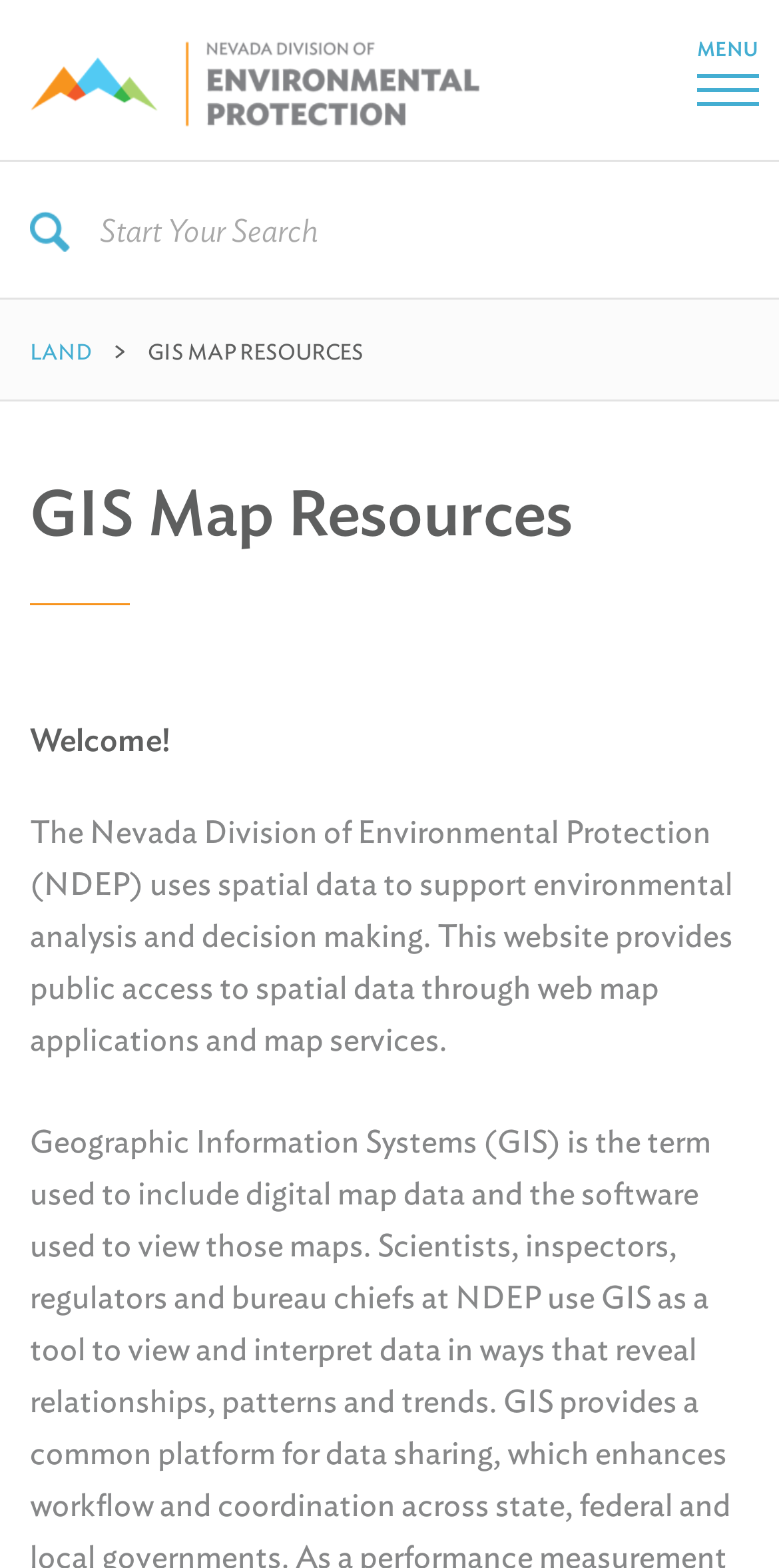Please provide the bounding box coordinates in the format (top-left x, top-left y, bottom-right x, bottom-right y). Remember, all values are floating point numbers between 0 and 1. What is the bounding box coordinate of the region described as: Global News

None